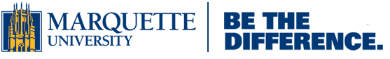What does the graphic element in the logo represent?
Please respond to the question with a detailed and informative answer.

The caption explains that the graphic element in the logo integrates traditional imagery associated with the institution, emphasizing its heritage and values, which suggests that the graphic element represents the university's heritage and values.